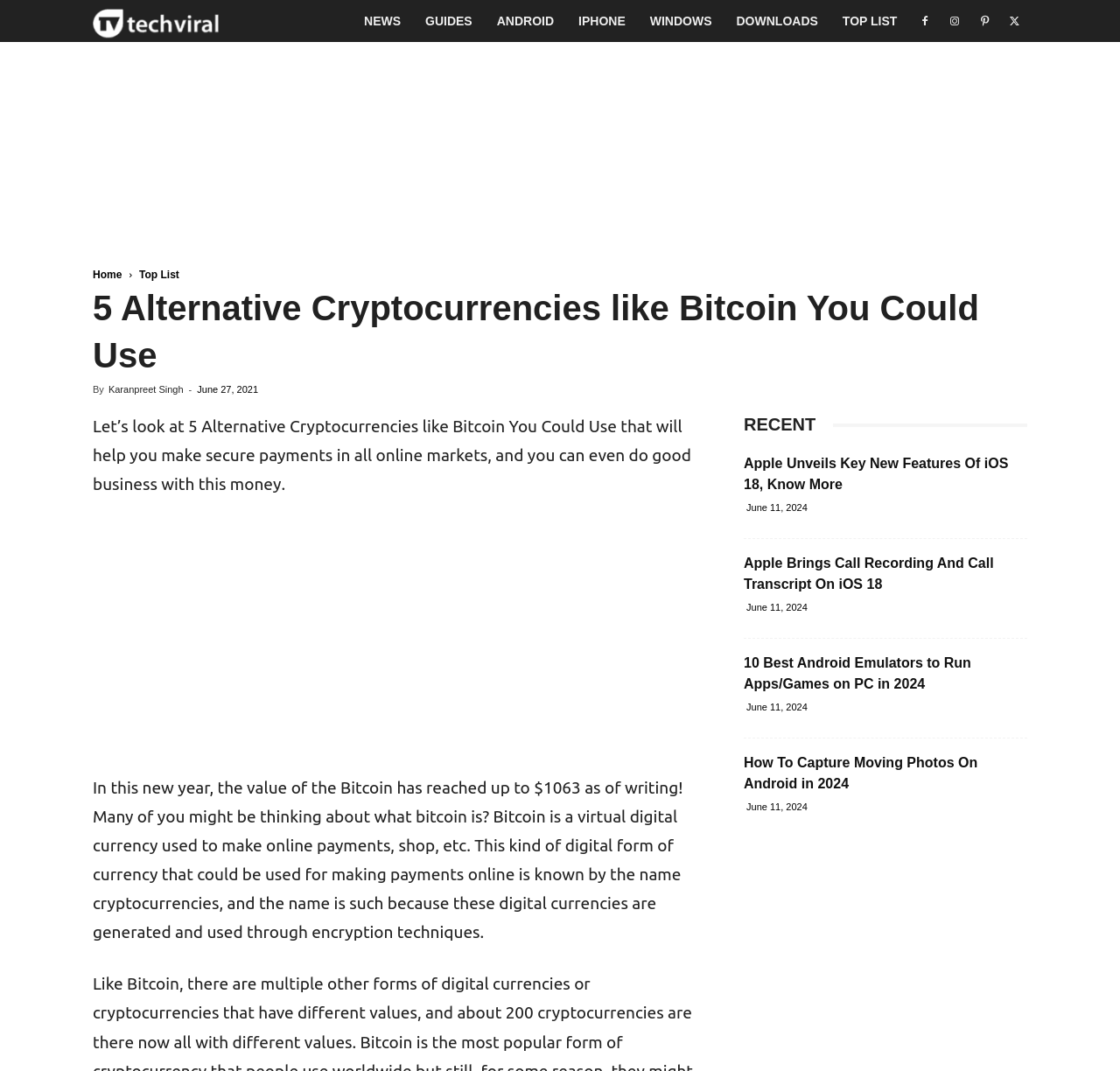Provide a one-word or short-phrase answer to the question:
What is the date of the article?

June 27, 2021